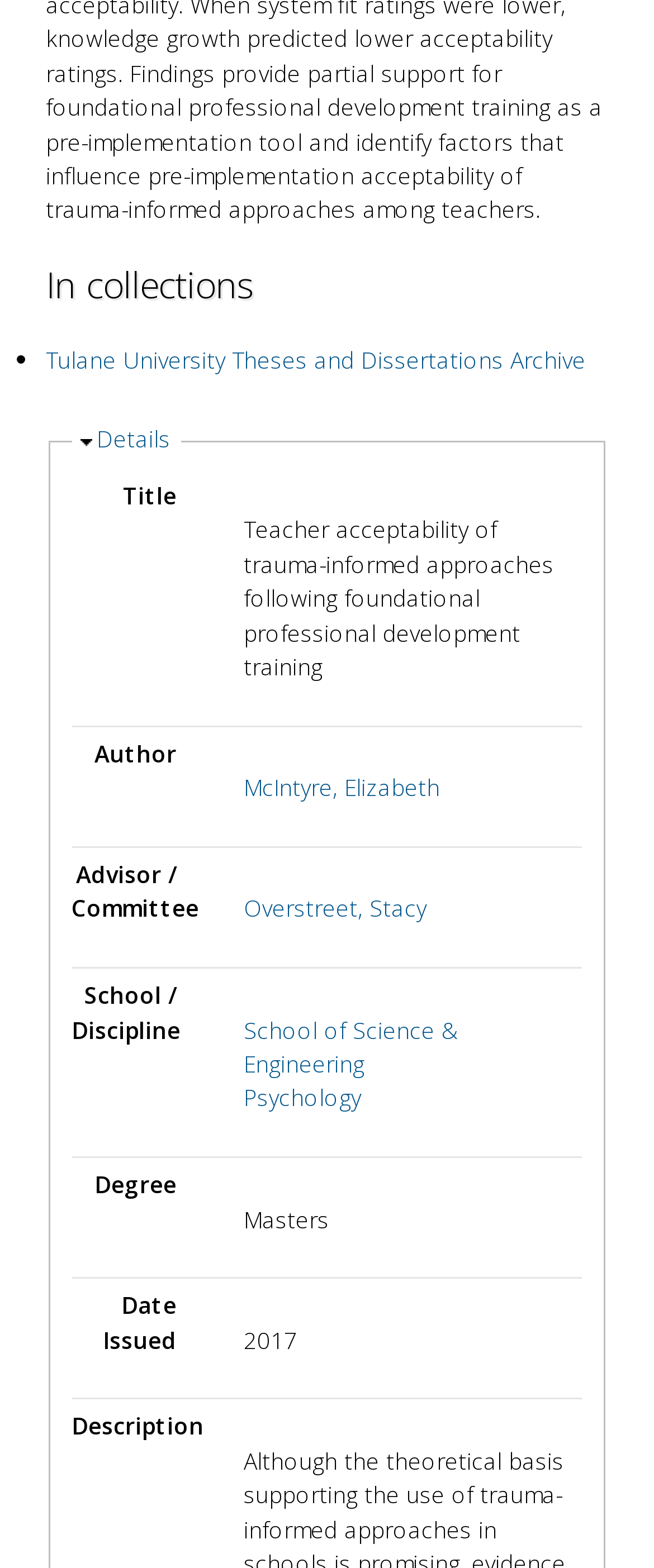Who is the author of the thesis?
Examine the image and give a concise answer in one word or a short phrase.

McIntyre, Elizabeth